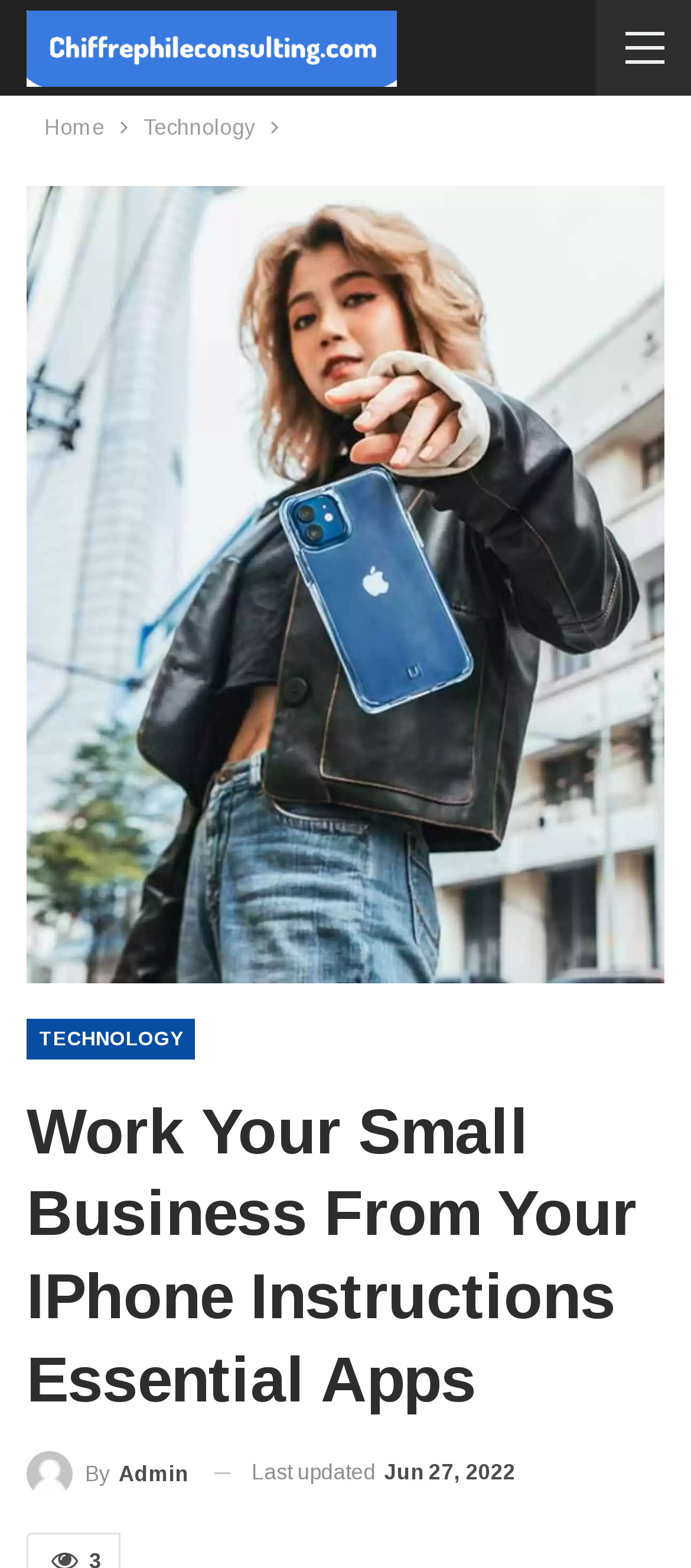Who is the author of the article?
Relying on the image, give a concise answer in one word or a brief phrase.

Admin